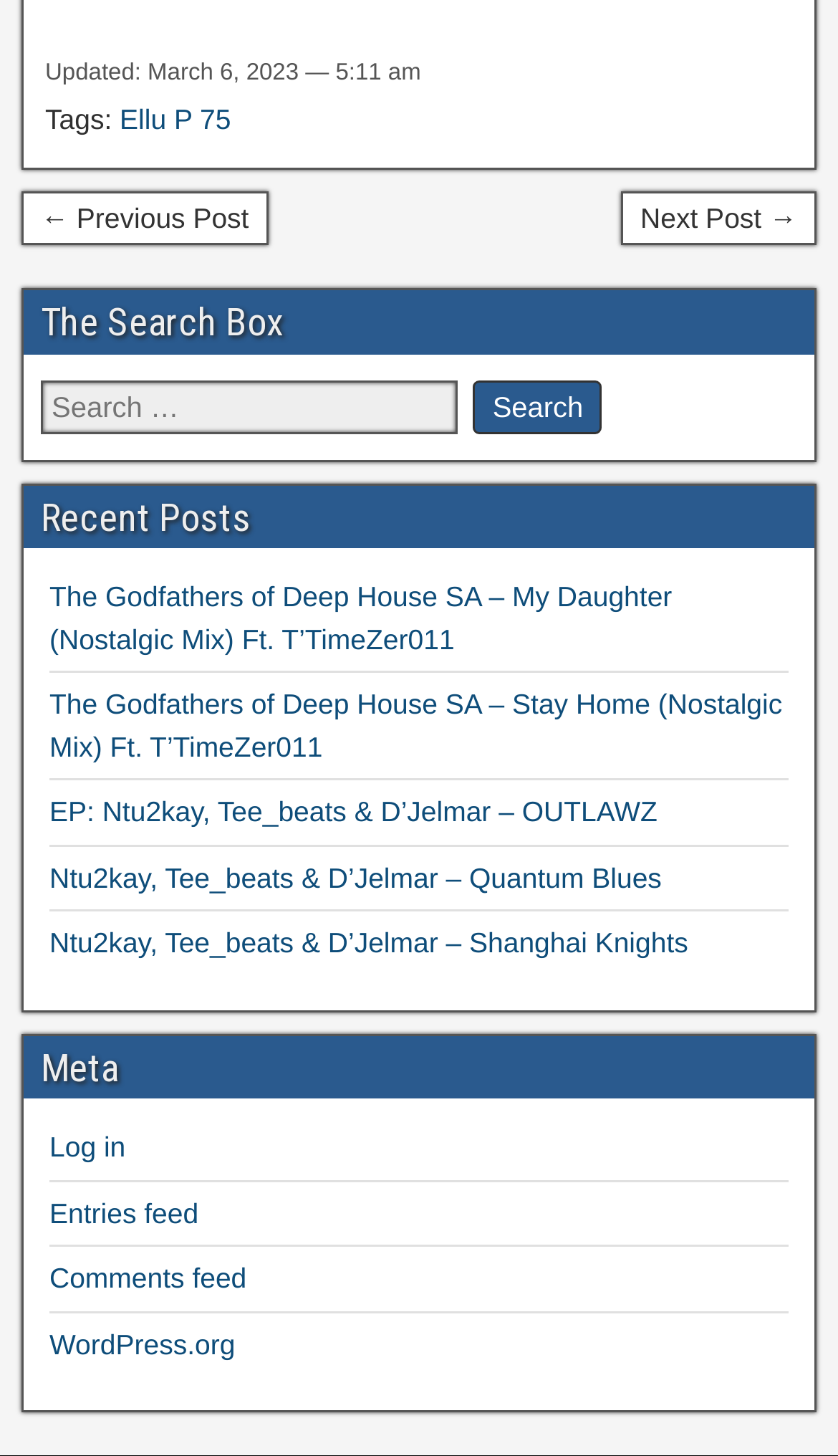Find the bounding box coordinates of the clickable element required to execute the following instruction: "Go to the previous post". Provide the coordinates as four float numbers between 0 and 1, i.e., [left, top, right, bottom].

[0.026, 0.131, 0.32, 0.168]